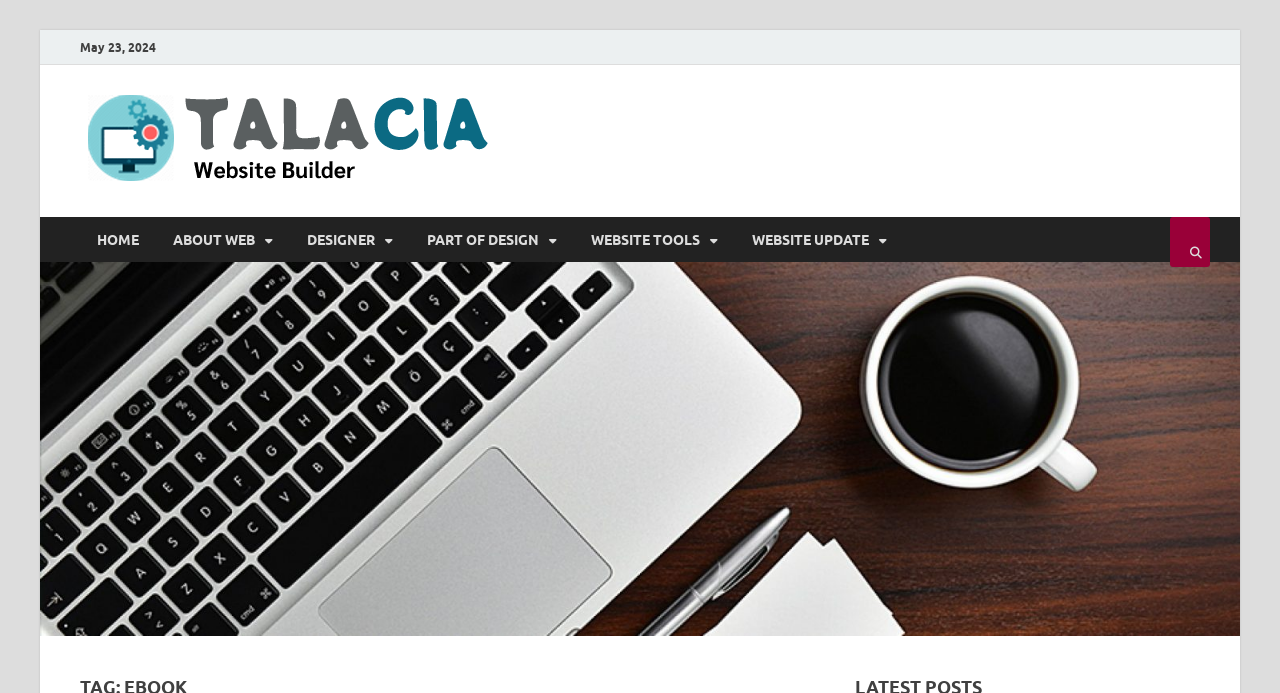Based on what you see in the screenshot, provide a thorough answer to this question: How many links are there in the top navigation bar?

I counted the links in the top navigation bar and found 6 links, namely 'HOME', 'ABOUT WEB', 'DESIGNER', 'PART OF DESIGN', 'WEBSITE TOOLS', and 'WEBSITE UPDATE'. These links are located horizontally next to each other with similar bounding box coordinates, indicating they are part of the same navigation bar.